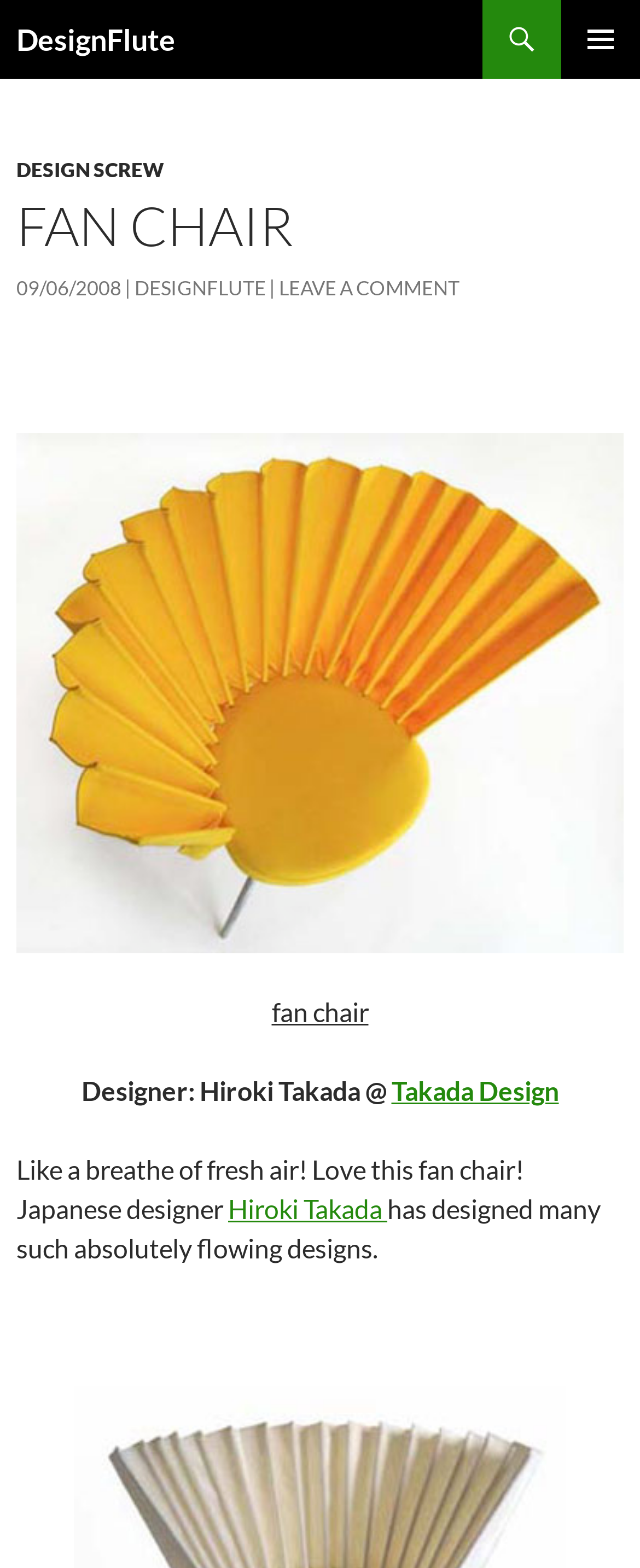Construct a comprehensive description capturing every detail on the webpage.

The webpage is about a fan chair designed by Hiroki Takada. At the top left, there is a heading "DesignFlute" which is also a link. Next to it, on the top right, there is a button labeled "PRIMARY MENU". Below the heading, there is a link "SKIP TO CONTENT" which is followed by a header section.

In the header section, there are several links and headings. The main heading "FAN CHAIR" is prominent, and below it, there are links to "DESIGN SCREW", a date "09/06/2008", "DESIGNFLUTE", and "LEAVE A COMMENT". 

Below the header section, there is a large image of the fan chair, which is accompanied by a link with the text "fan chair, hiroki takada, furniture". 

The main content of the webpage is a paragraph of text that describes the fan chair, mentioning the designer Hiroki Takada and his design style. The text is divided into three parts, with links to "Takada Design" and "Hiroki Takada" embedded within the text.